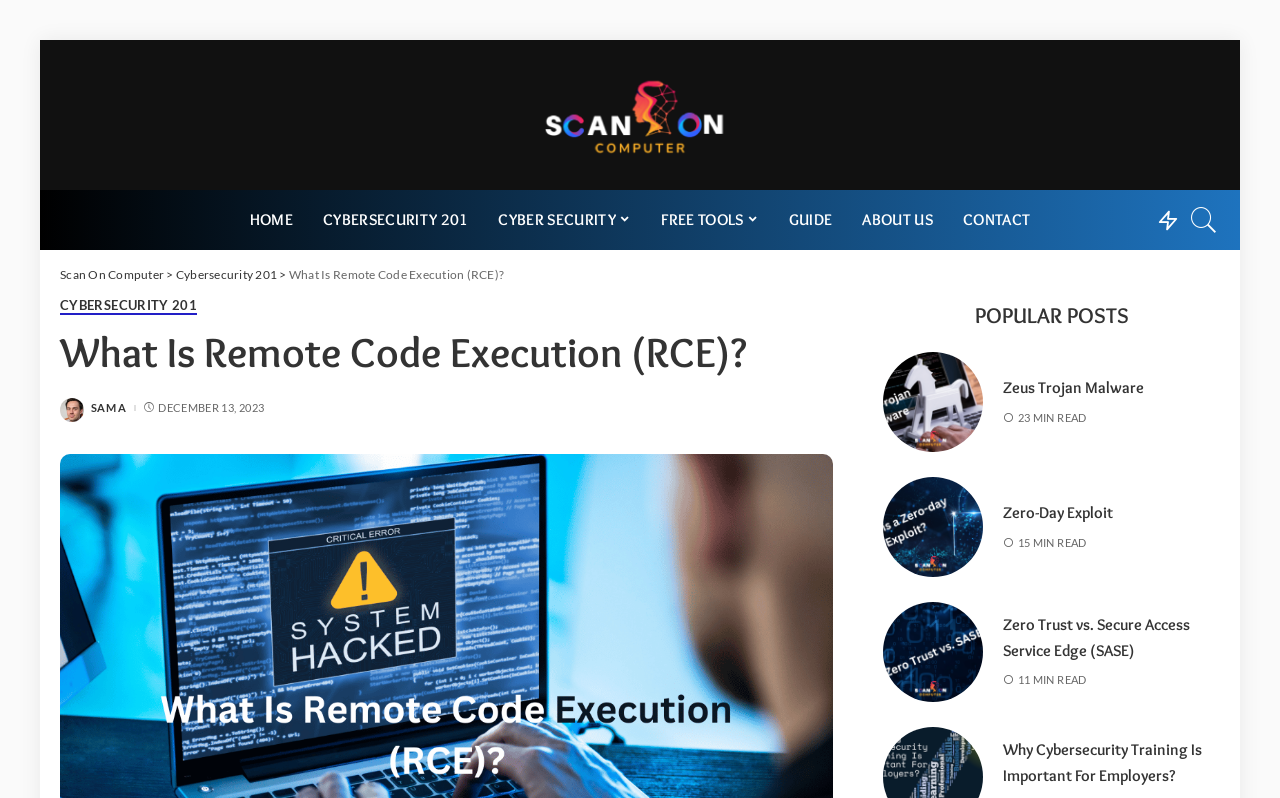Please find the bounding box coordinates of the element's region to be clicked to carry out this instruction: "Search for something".

[0.928, 0.238, 0.953, 0.313]